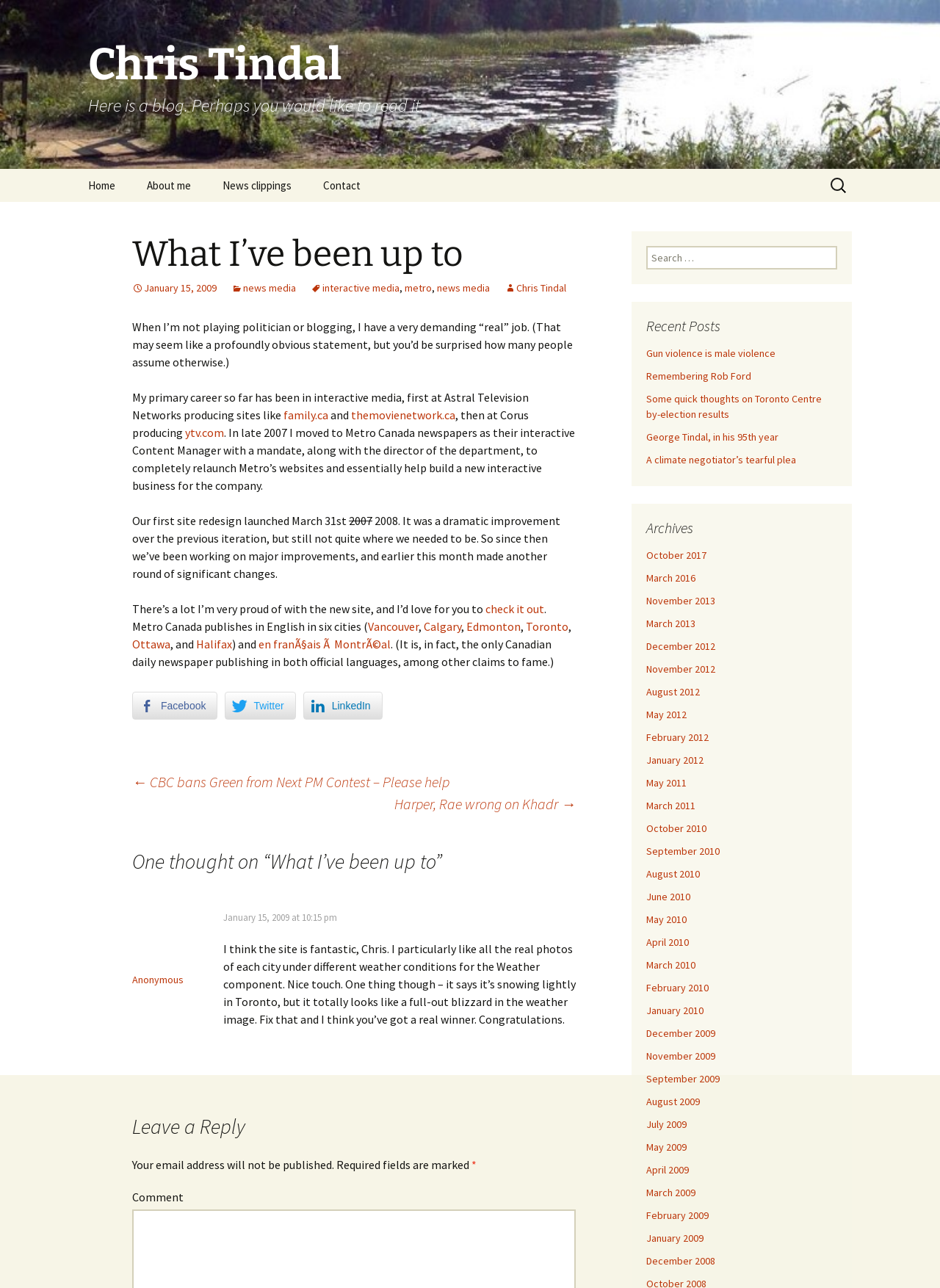What is the name of the website the author redesigned?
Refer to the screenshot and deliver a thorough answer to the question presented.

The author mentions that they worked on redesigning Metro's website, launching the first redesign on March 31st, 2008, and later making significant changes to the site.